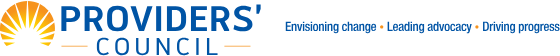Review the image closely and give a comprehensive answer to the question: How many phrases capture the mission and goals of the Council?

Below the name 'PROVIDERS' COUNCIL', three phrases—'Envisioning change', 'Leading advocacy', and 'Driving progress'—capture the mission and goals of the Council, reflecting its dedication to supporting and advancing the needs of charitable nonprofits.